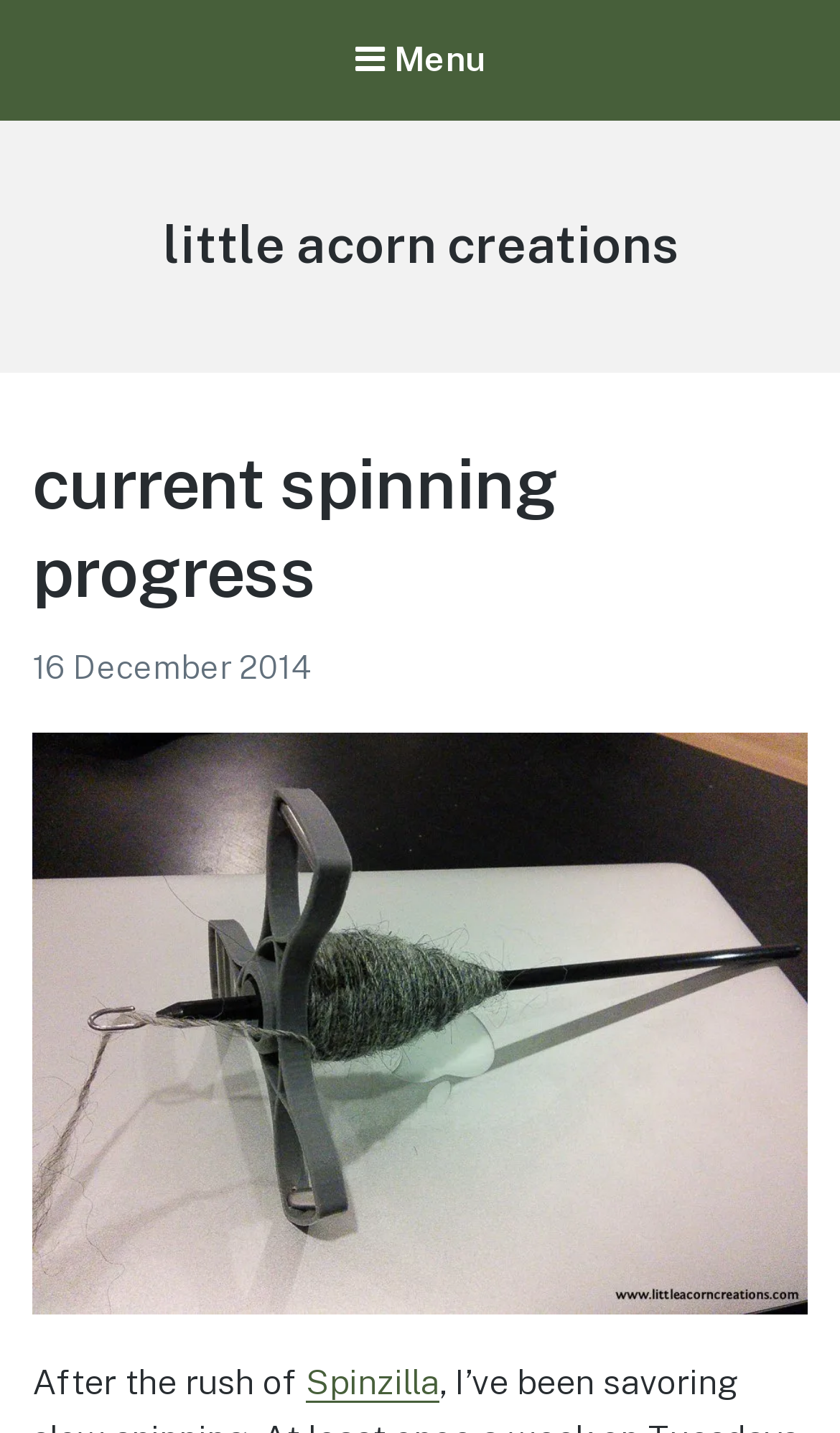Please determine the main heading text of this webpage.

current spinning progress